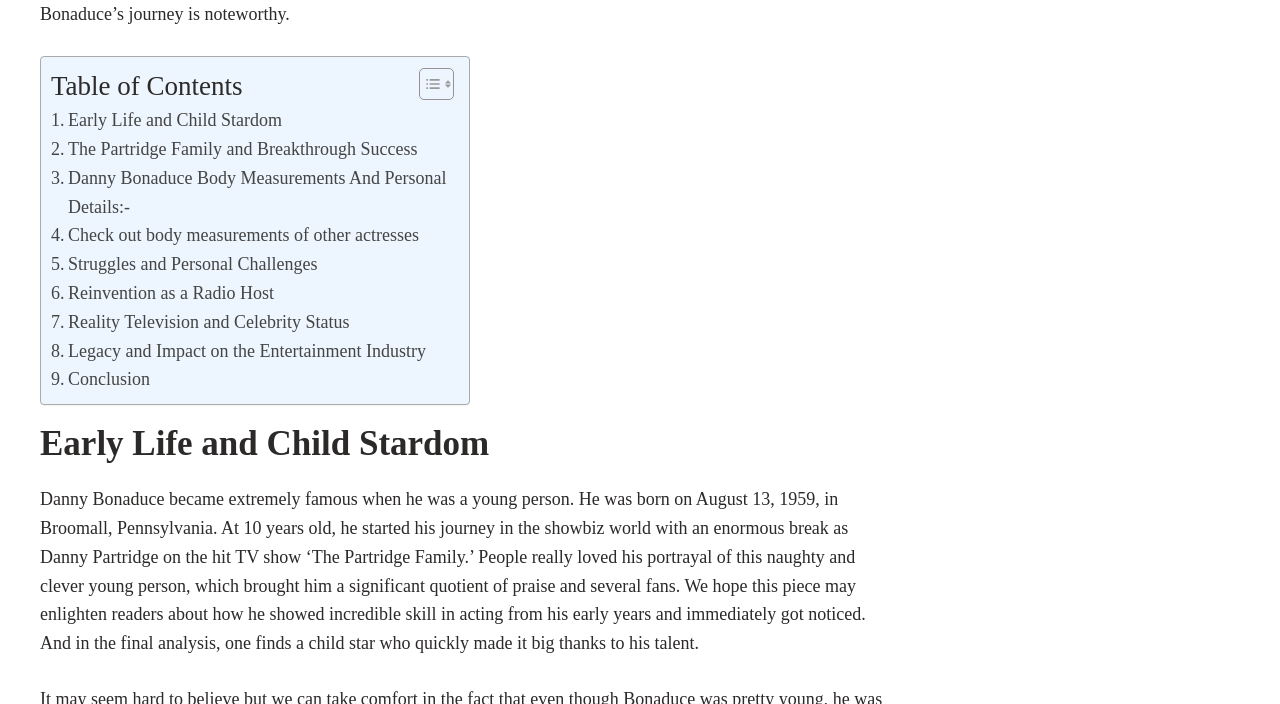Locate the bounding box coordinates of the area you need to click to fulfill this instruction: 'Learn about Reinvention as a Radio Host'. The coordinates must be in the form of four float numbers ranging from 0 to 1: [left, top, right, bottom].

[0.04, 0.396, 0.214, 0.437]